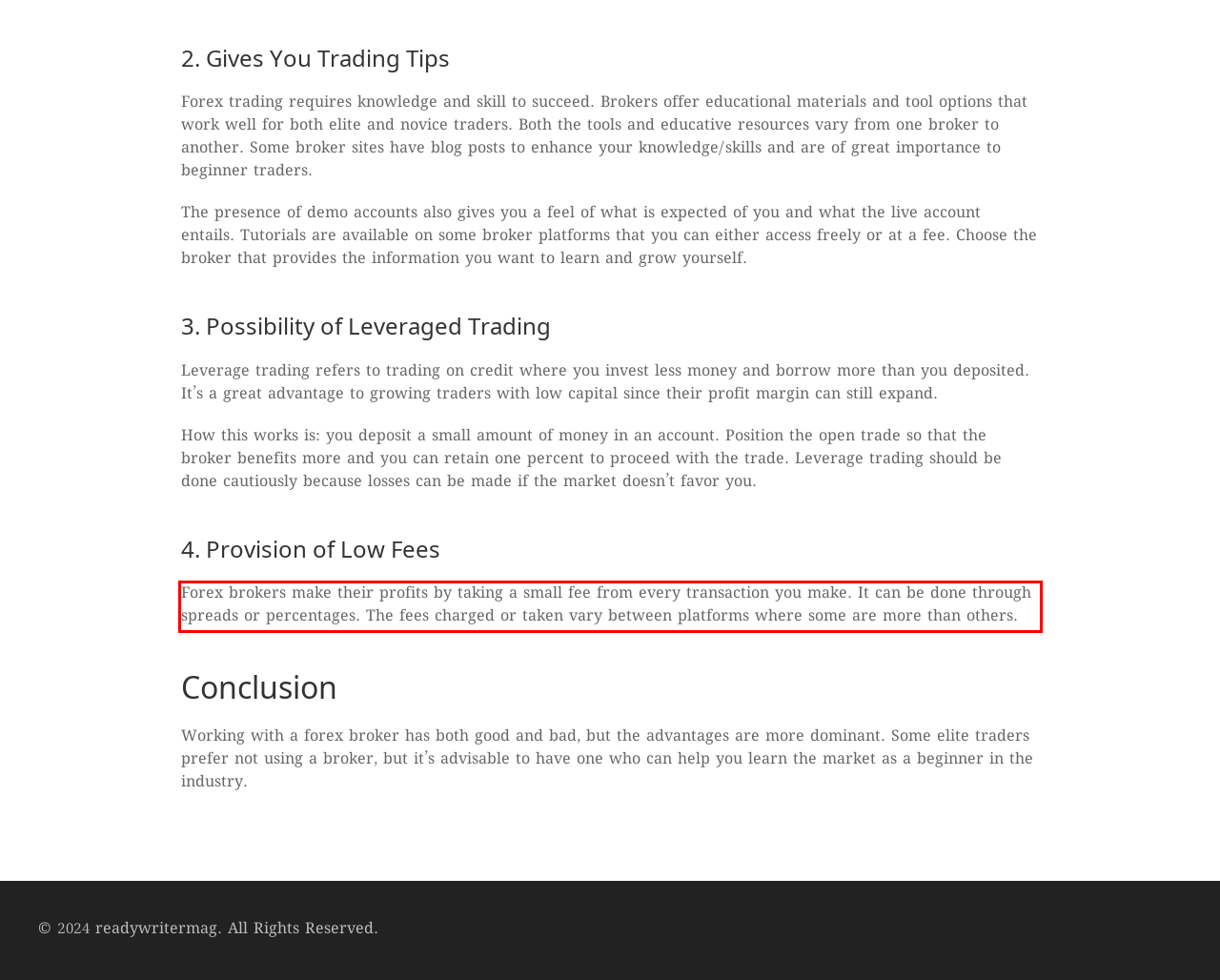Given a screenshot of a webpage with a red bounding box, extract the text content from the UI element inside the red bounding box.

Forex brokers make their profits by taking a small fee from every transaction you make. It can be done through spreads or percentages. The fees charged or taken vary between platforms where some are more than others.